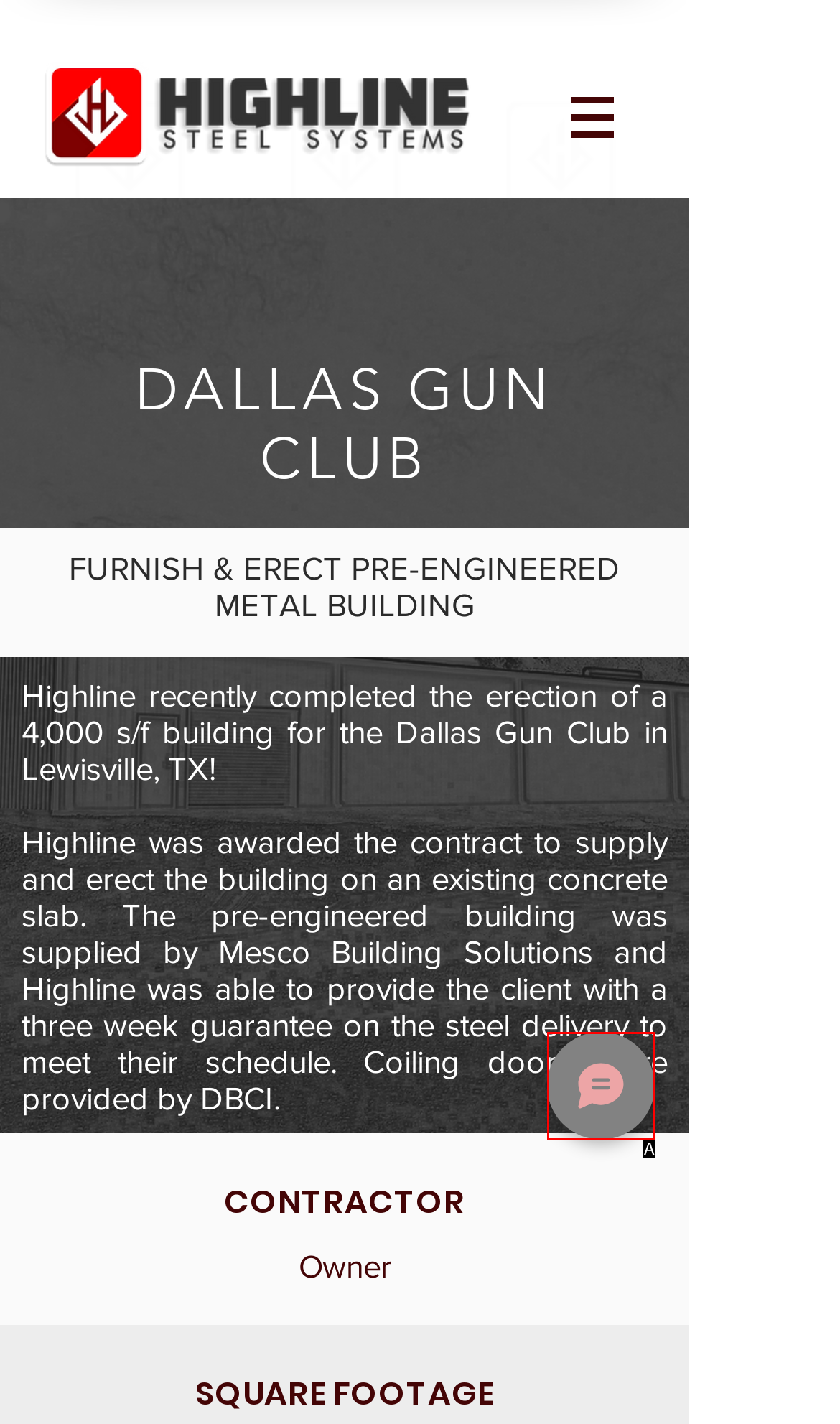Choose the HTML element that best fits the description: Chat. Answer with the option's letter directly.

A